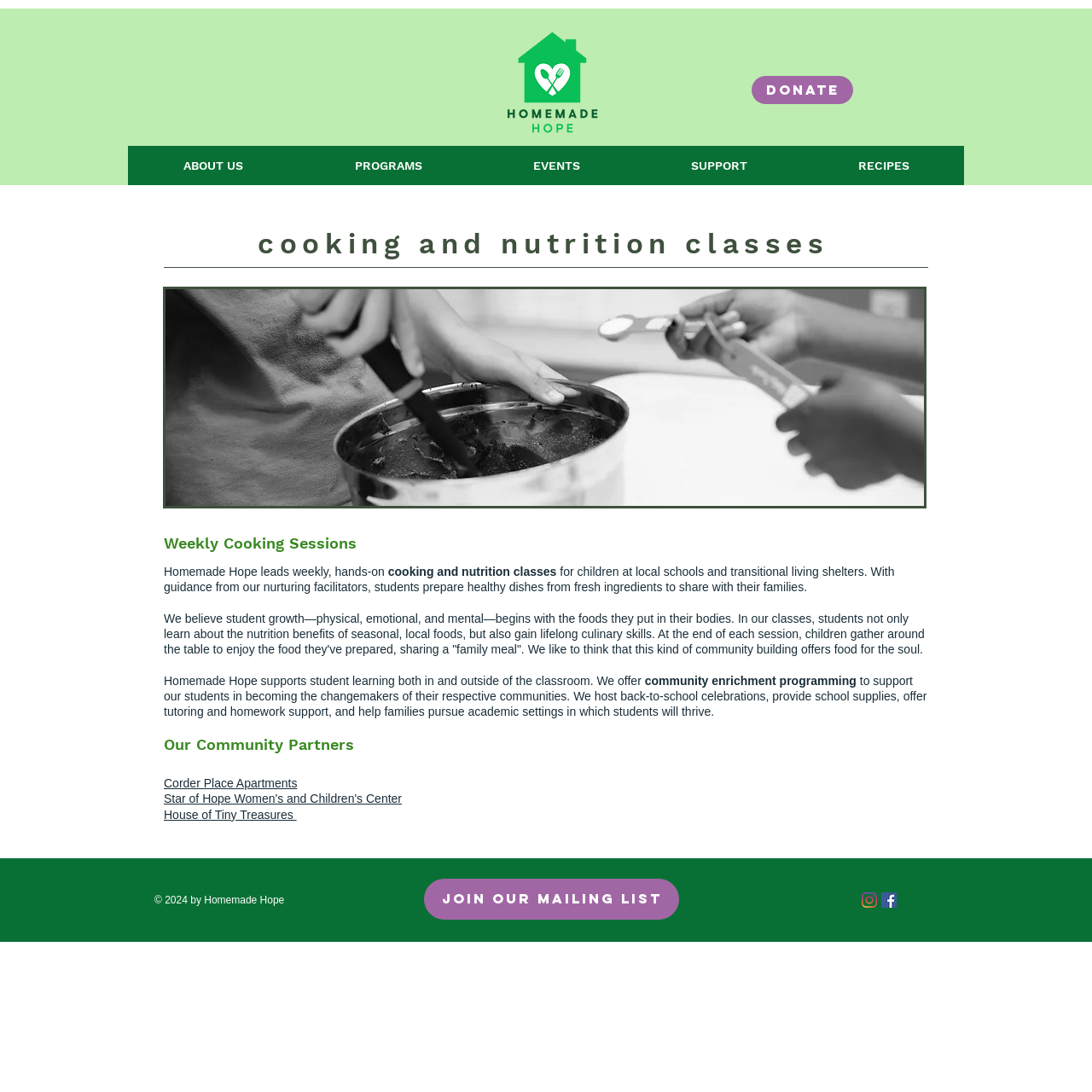How many community partners are listed?
Answer with a single word or short phrase according to what you see in the image.

Three